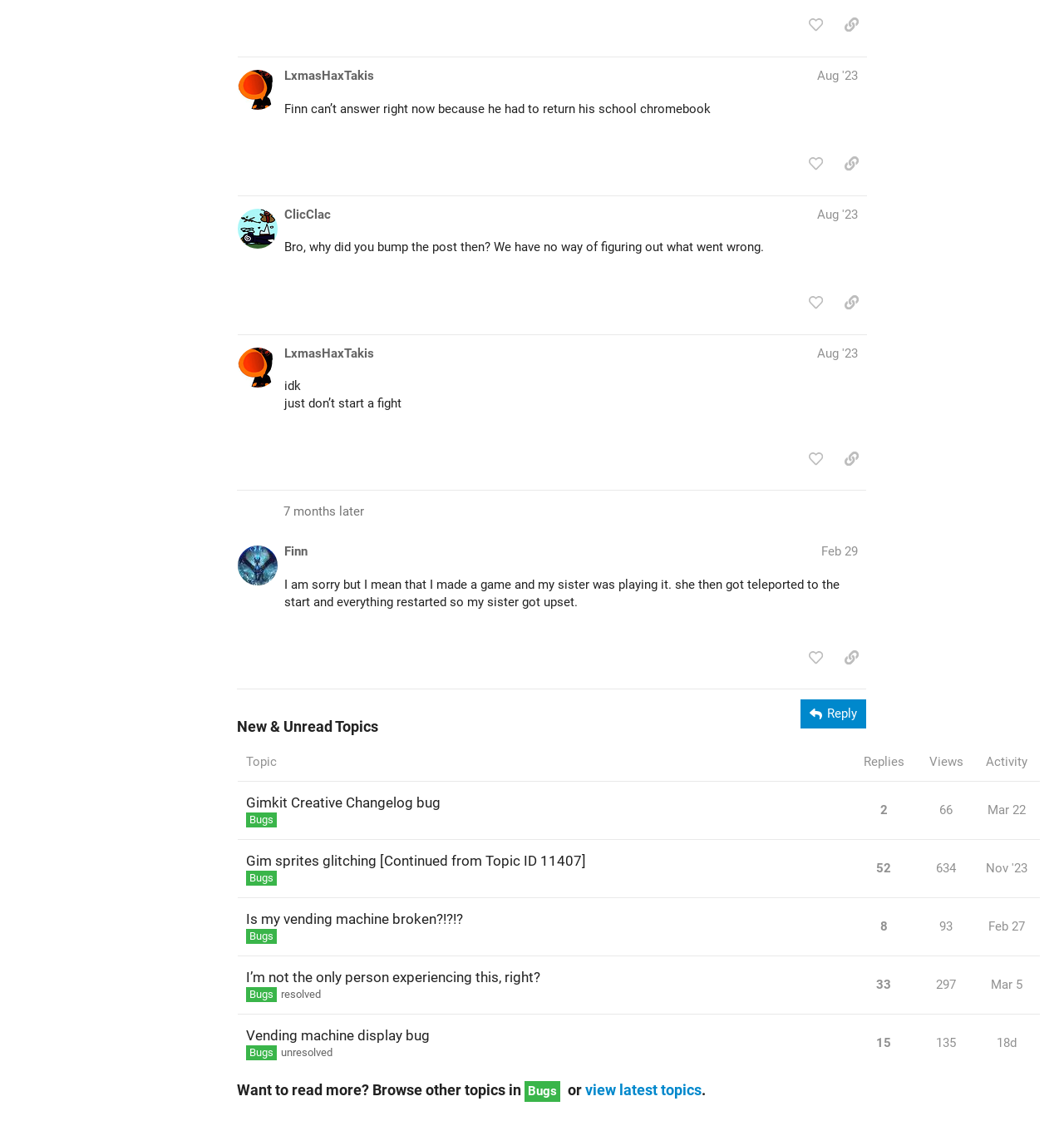Could you determine the bounding box coordinates of the clickable element to complete the instruction: "view topic"? Provide the coordinates as four float numbers between 0 and 1, i.e., [left, top, right, bottom].

[0.223, 0.706, 0.801, 0.749]